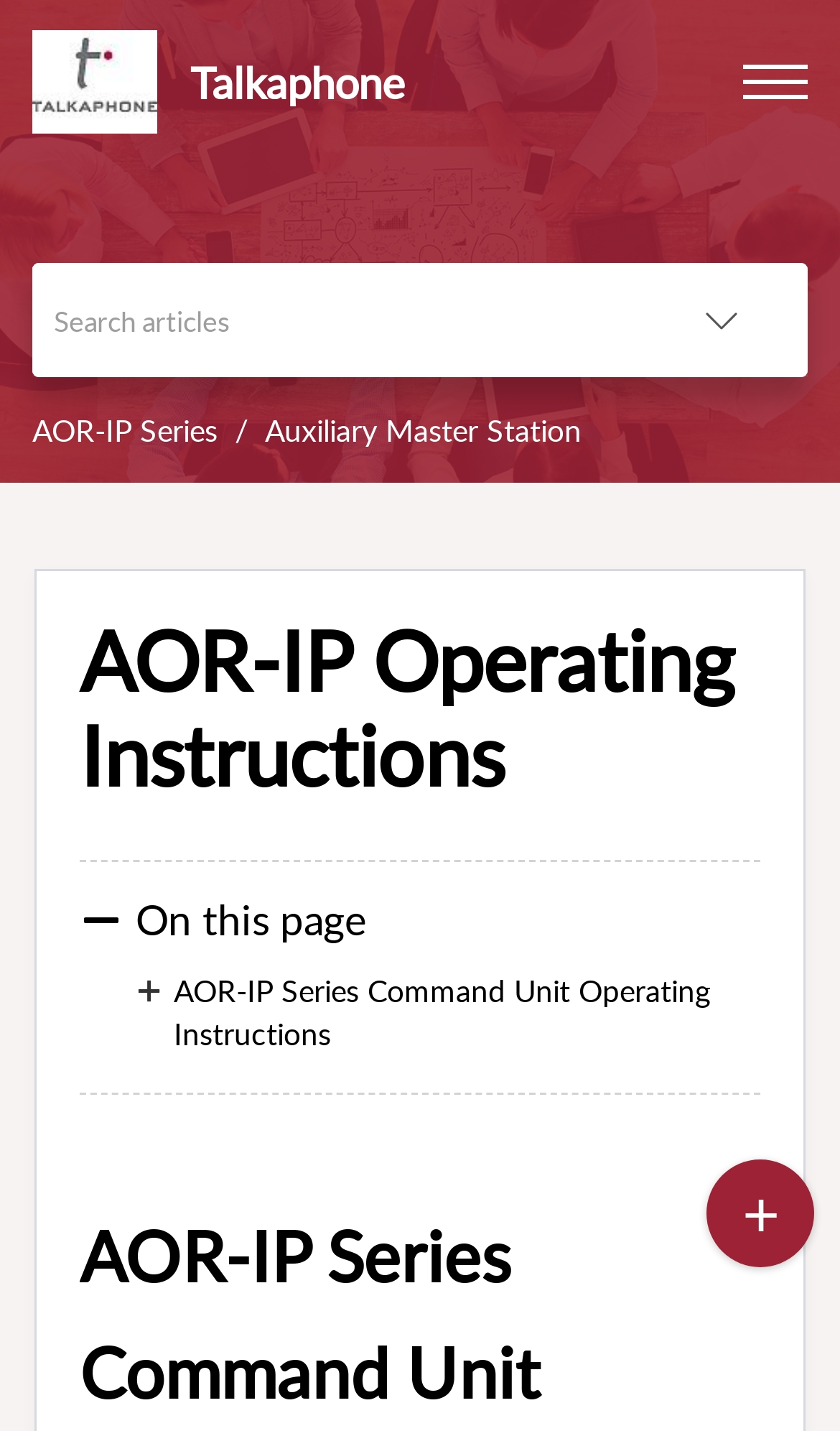Can you pinpoint the bounding box coordinates for the clickable element required for this instruction: "view AOR-IP Series"? The coordinates should be four float numbers between 0 and 1, i.e., [left, top, right, bottom].

[0.038, 0.286, 0.259, 0.315]